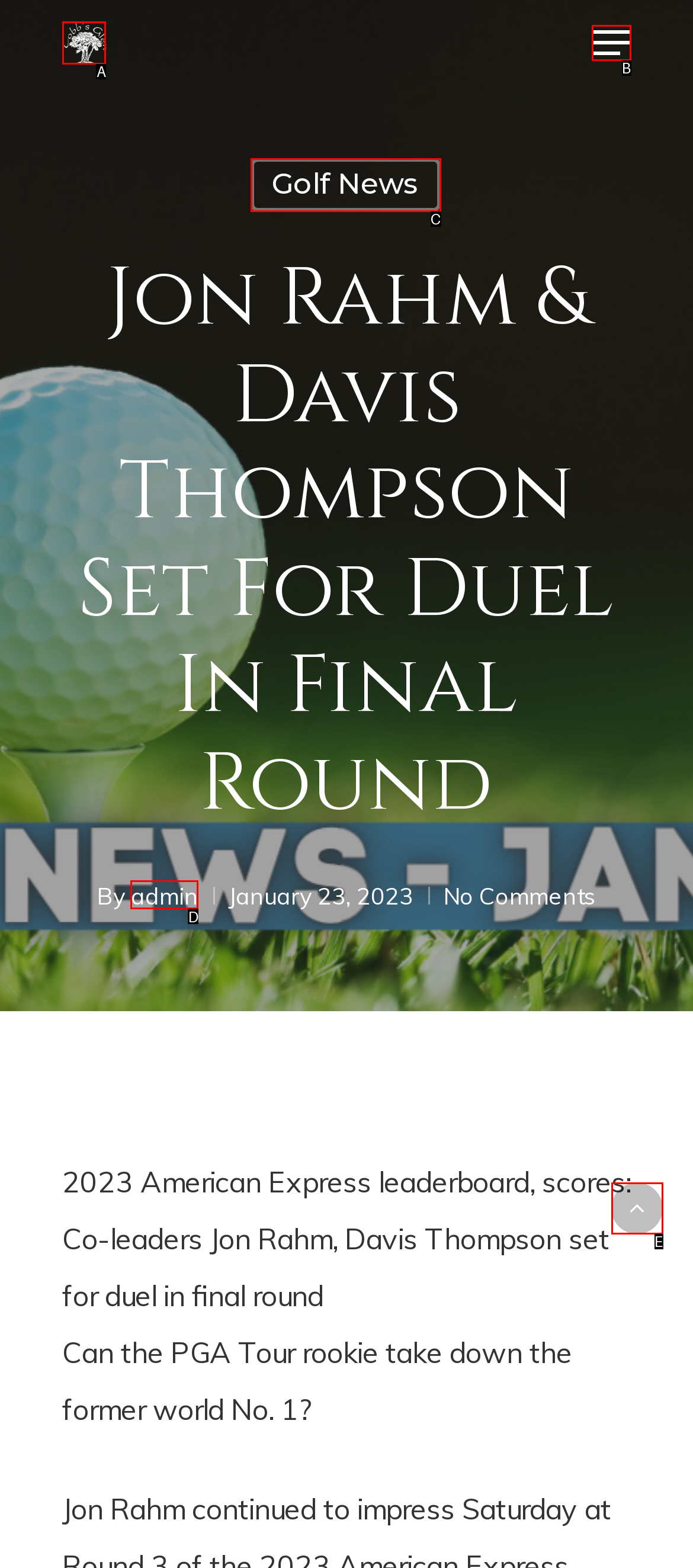From the choices given, find the HTML element that matches this description: admin. Answer with the letter of the selected option directly.

D